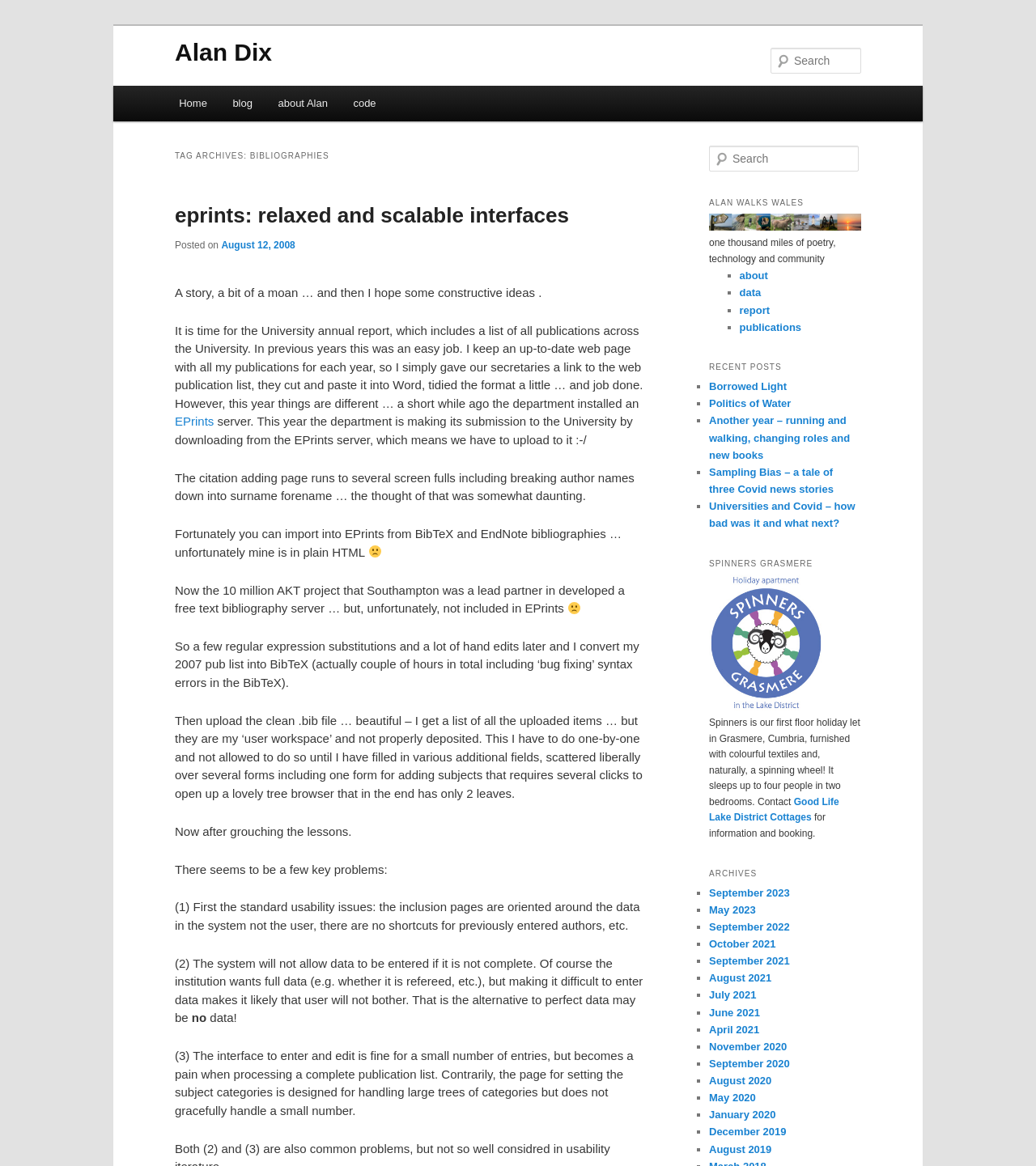Identify the bounding box coordinates of the clickable region necessary to fulfill the following instruction: "search for something". The bounding box coordinates should be four float numbers between 0 and 1, i.e., [left, top, right, bottom].

[0.744, 0.041, 0.831, 0.063]